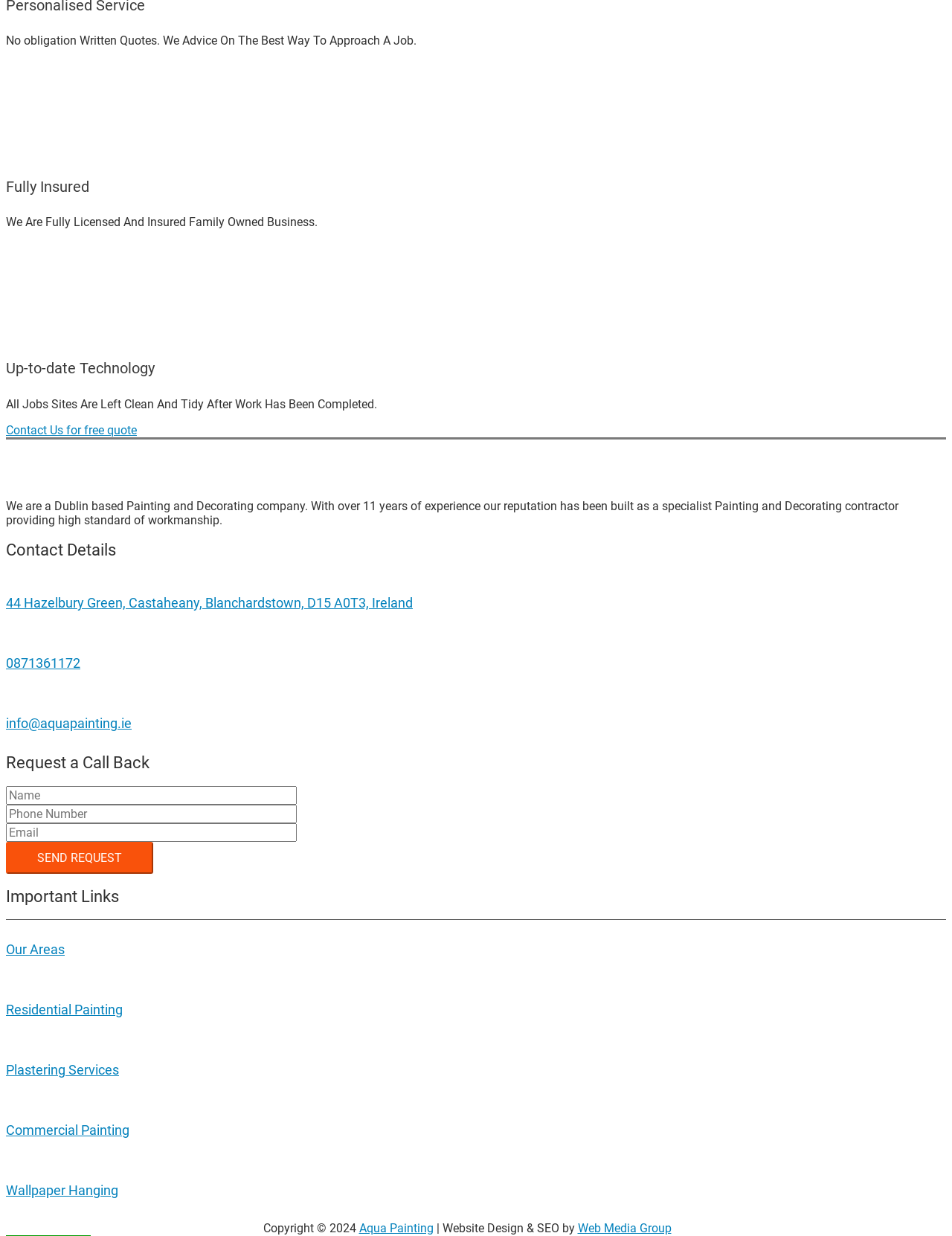Based on the image, please elaborate on the answer to the following question:
What is the purpose of the 'Request a Call Back' section?

The 'Request a Call Back' section contains a form with fields for name, phone number, and email, and a 'SEND REQUEST' button. This suggests that the purpose of this section is to allow users to request a call back from the company.